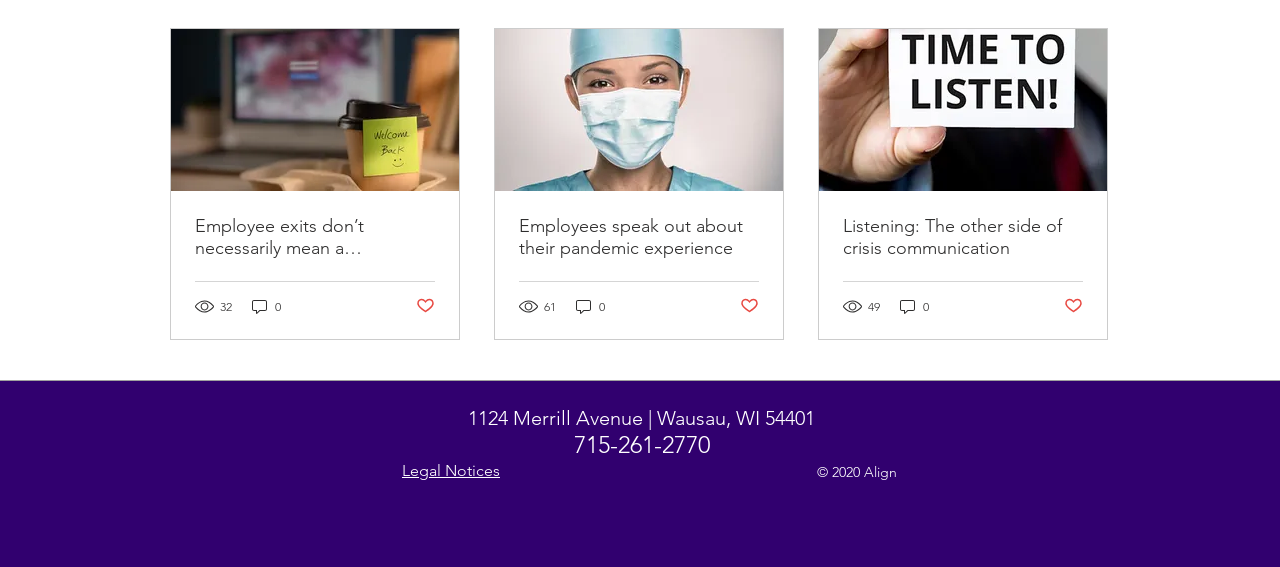Determine the bounding box for the UI element described here: "0".

[0.195, 0.523, 0.221, 0.556]